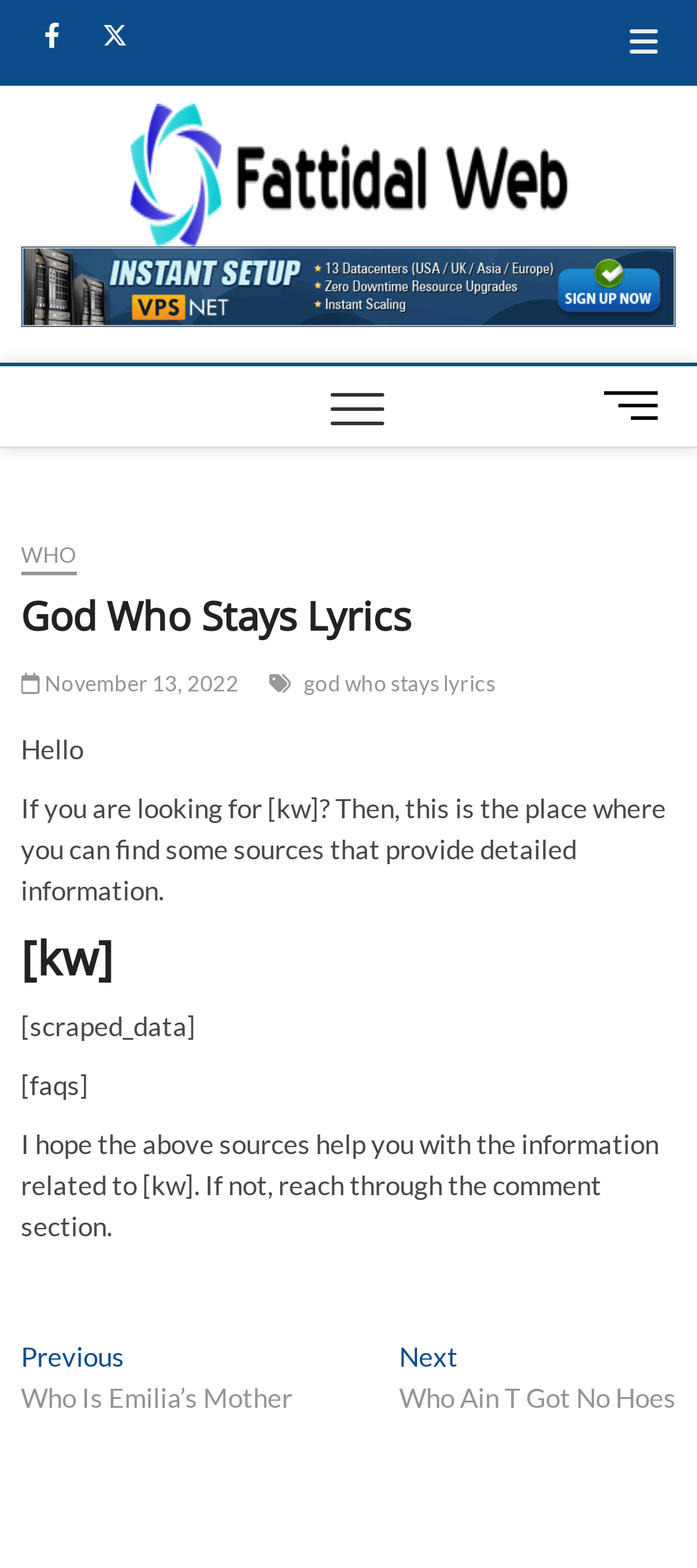Determine the bounding box coordinates for the UI element matching this description: "Menu Button".

[0.862, 0.233, 0.97, 0.282]